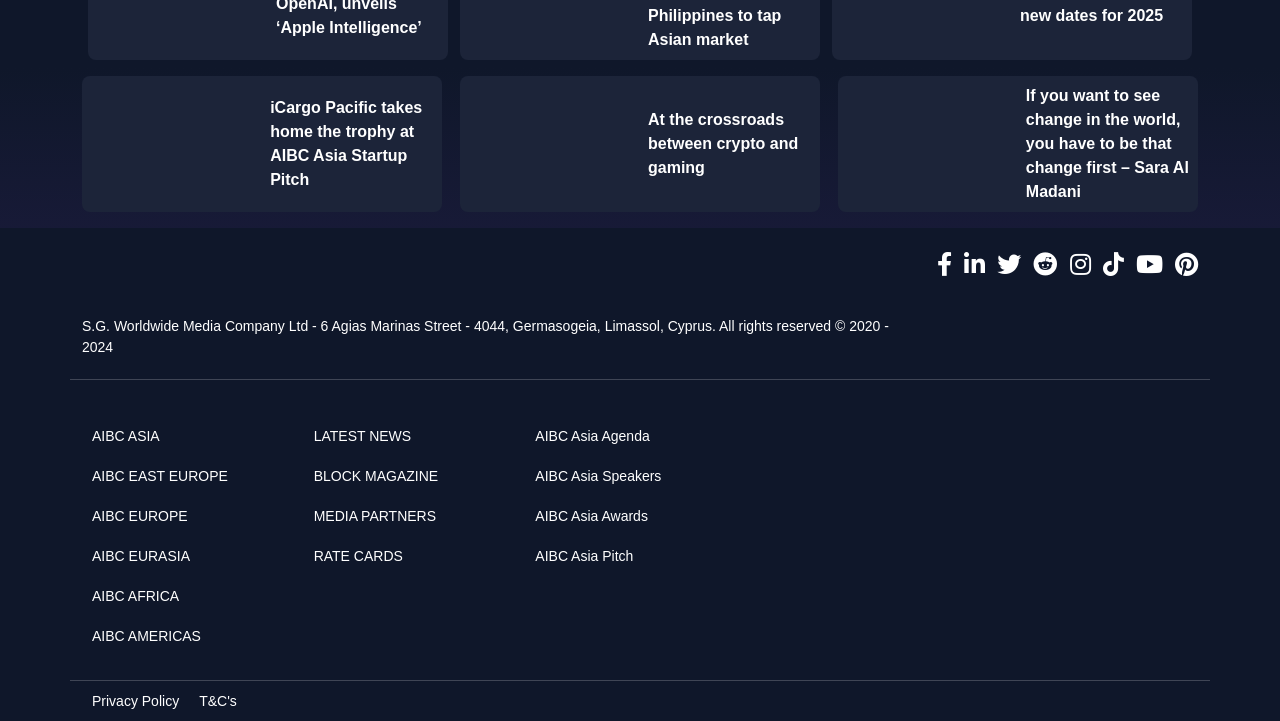Find the bounding box coordinates for the UI element that matches this description: "Graffiti tour".

None